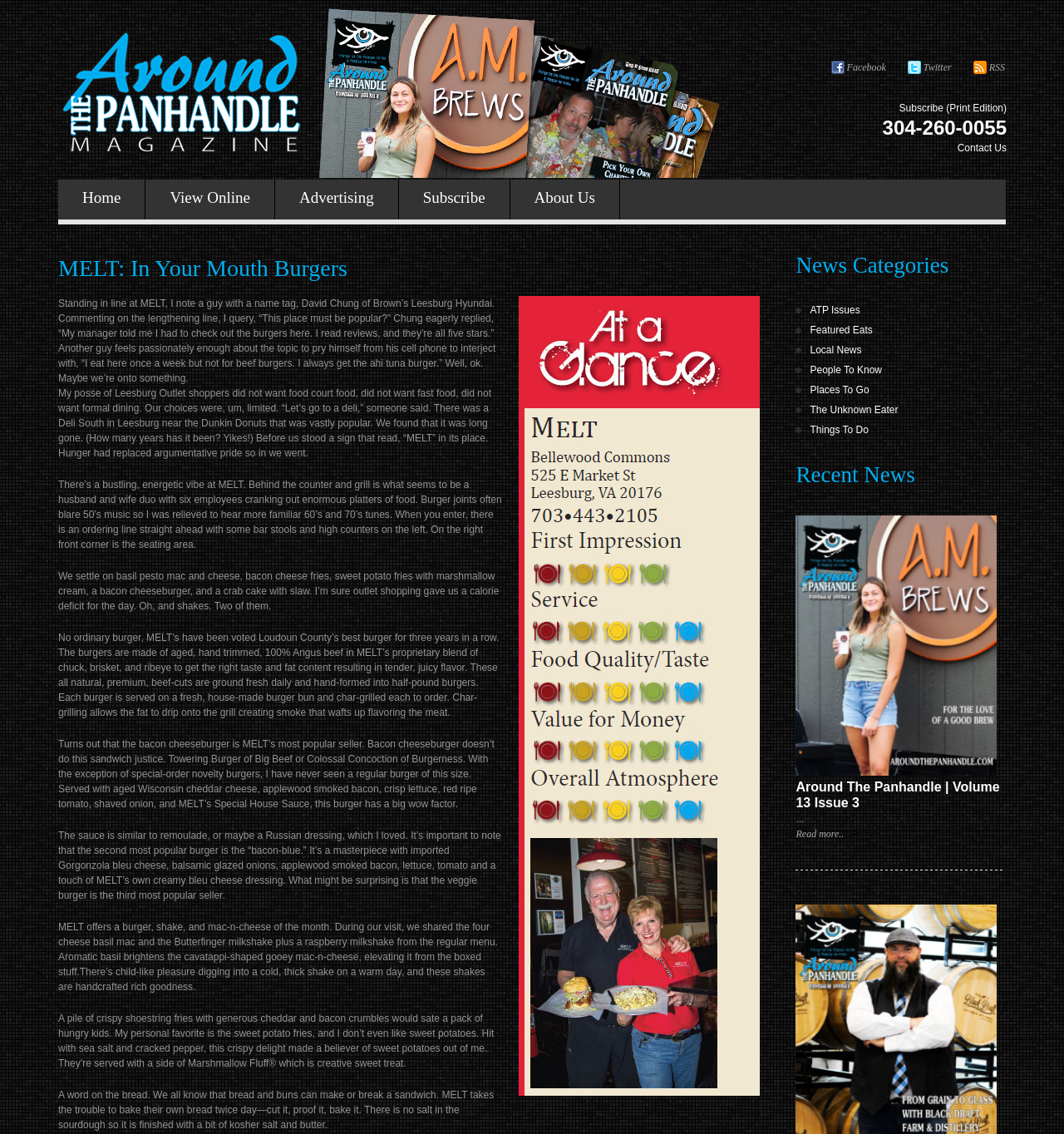Find the bounding box coordinates of the element to click in order to complete this instruction: "Contact MELT". The bounding box coordinates must be four float numbers between 0 and 1, denoted as [left, top, right, bottom].

[0.9, 0.124, 0.946, 0.137]